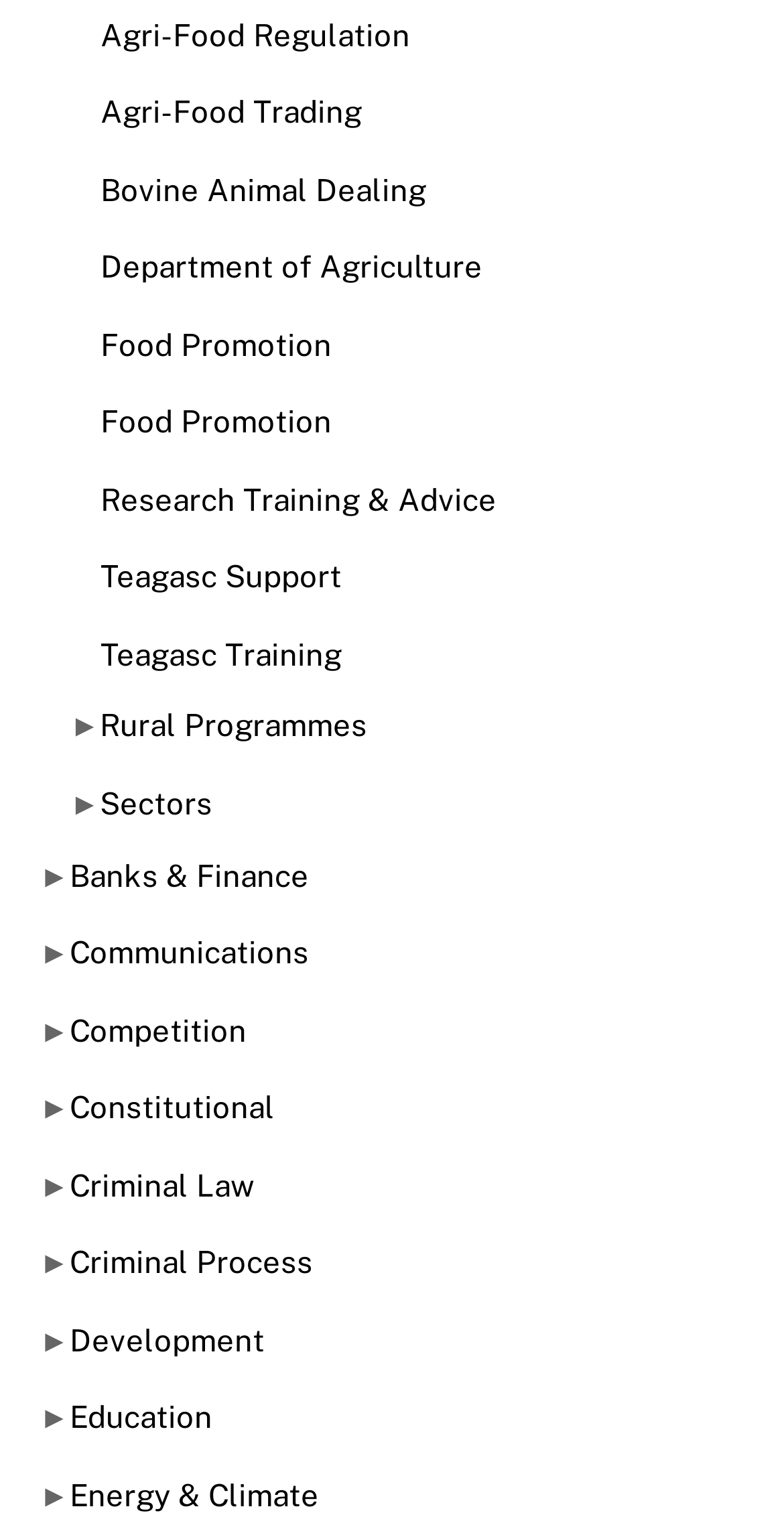Locate the bounding box coordinates of the segment that needs to be clicked to meet this instruction: "Learn about Food Promotion".

[0.128, 0.215, 0.423, 0.238]